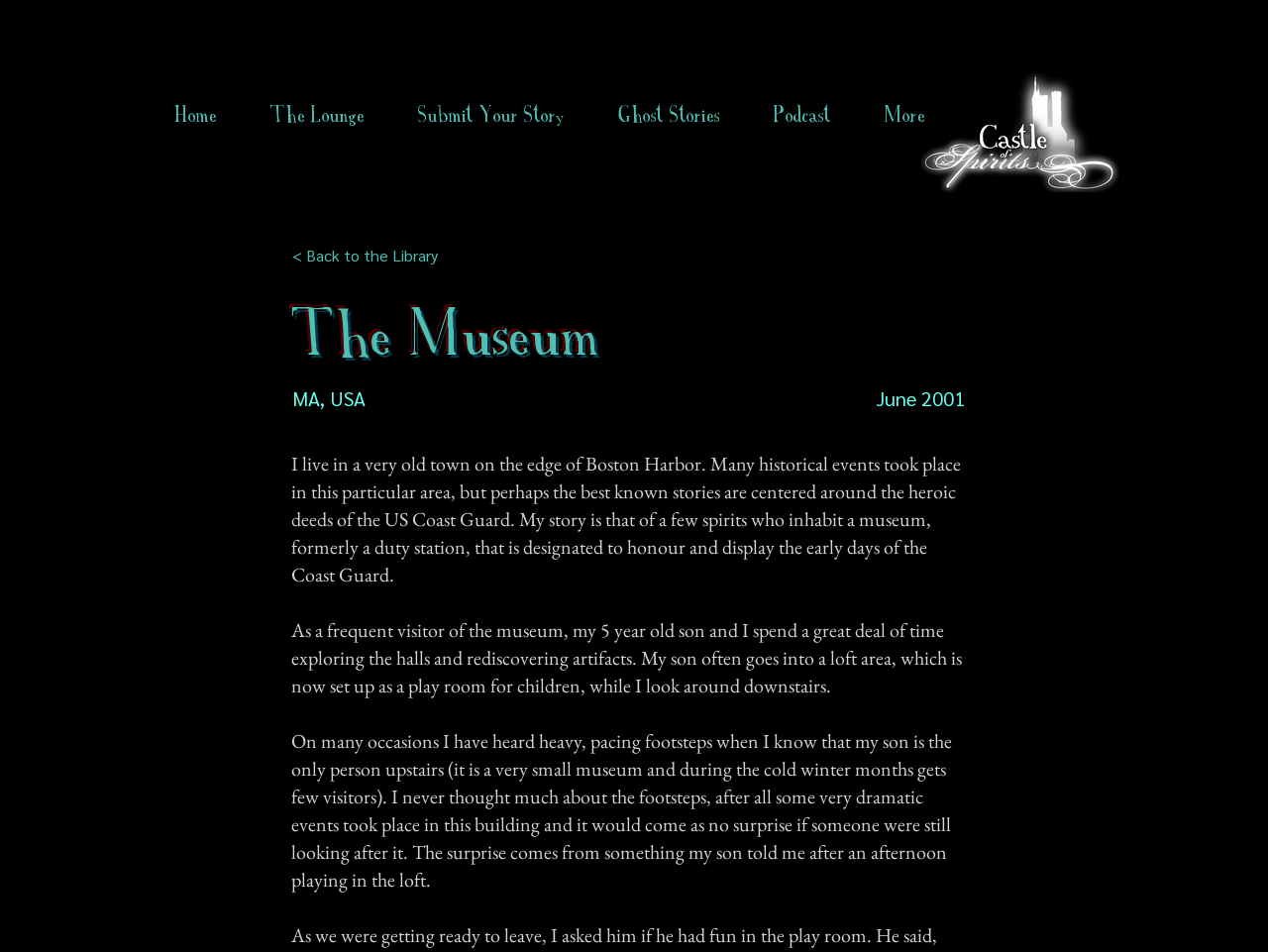Answer the question in one word or a short phrase:
What is the name of the museum?

The Museum